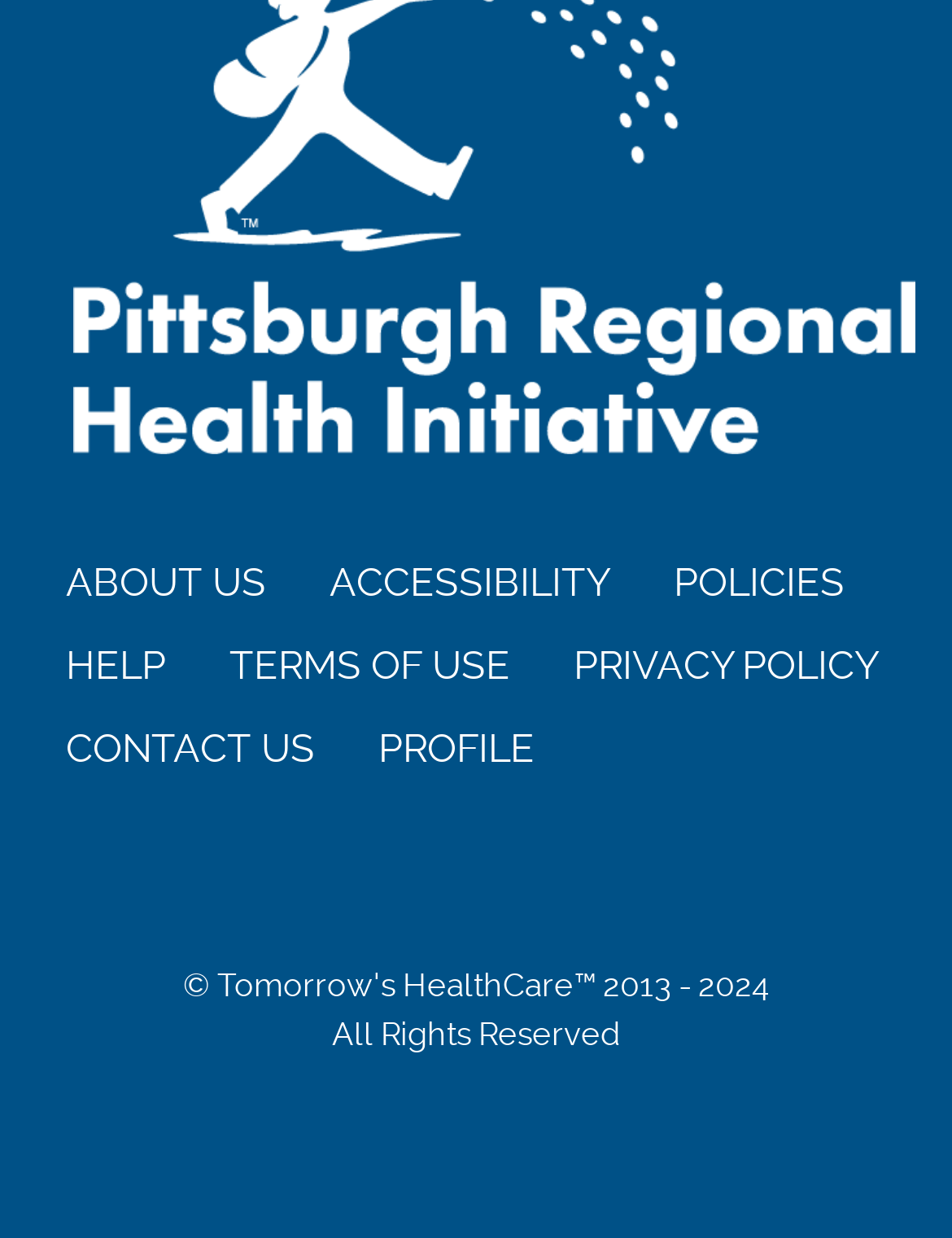Find the bounding box coordinates for the area you need to click to carry out the instruction: "read terms of use". The coordinates should be four float numbers between 0 and 1, indicated as [left, top, right, bottom].

[0.21, 0.51, 0.567, 0.569]